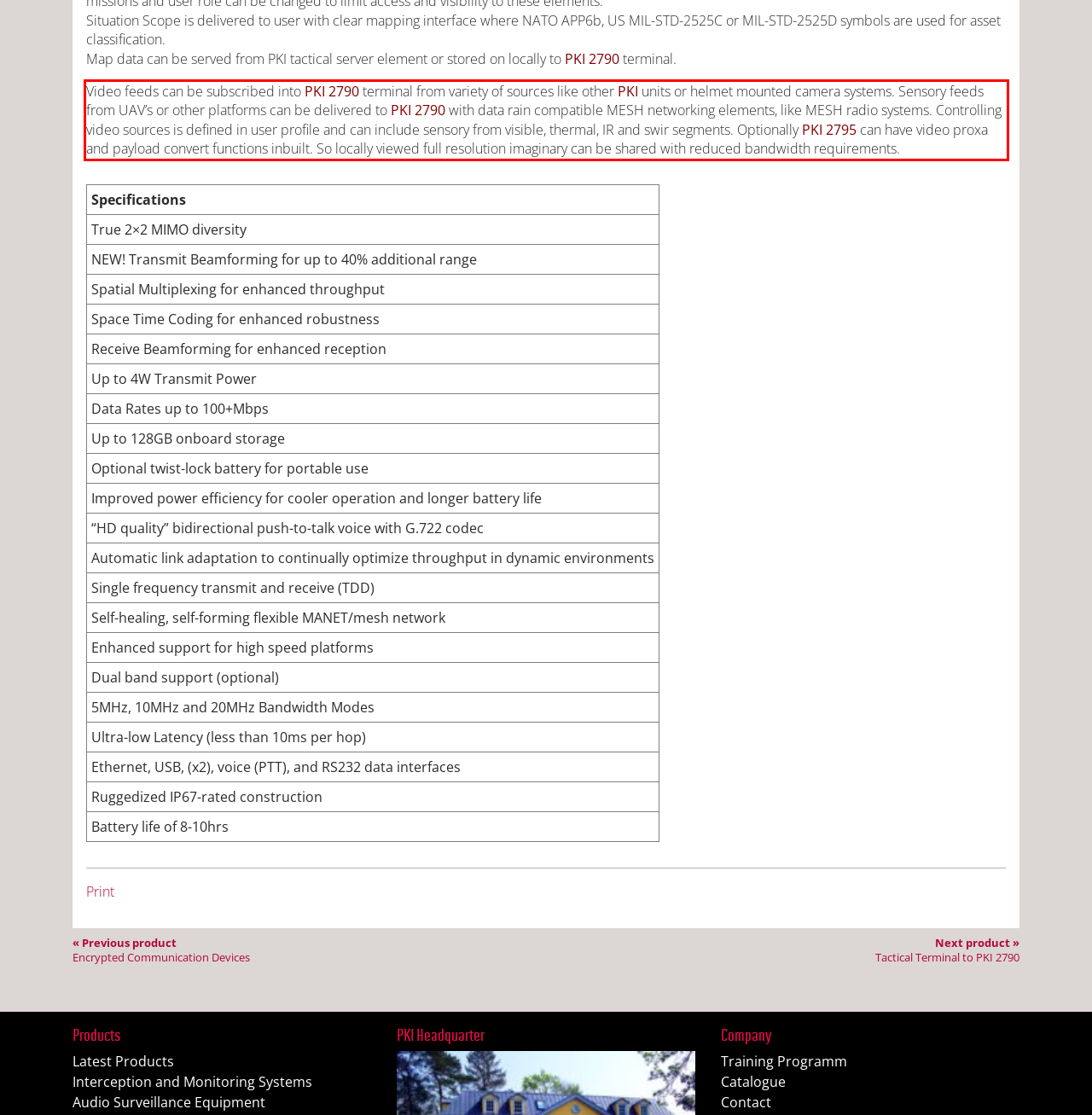Using the webpage screenshot, recognize and capture the text within the red bounding box.

Video feeds can be subscribed into PKI 2790 terminal from variety of sources like other PKI units or helmet mounted camera systems. Sensory feeds from UAV’s or other platforms can be delivered to PKI 2790 with data rain compatible MESH networking elements, like MESH radio systems. Controlling video sources is defined in user profile and can include sensory from visible, thermal, IR and swir segments. Optionally PKI 2795 can have video proxa and payload convert functions inbuilt. So locally viewed full resolution imaginary can be shared with reduced bandwidth requirements.